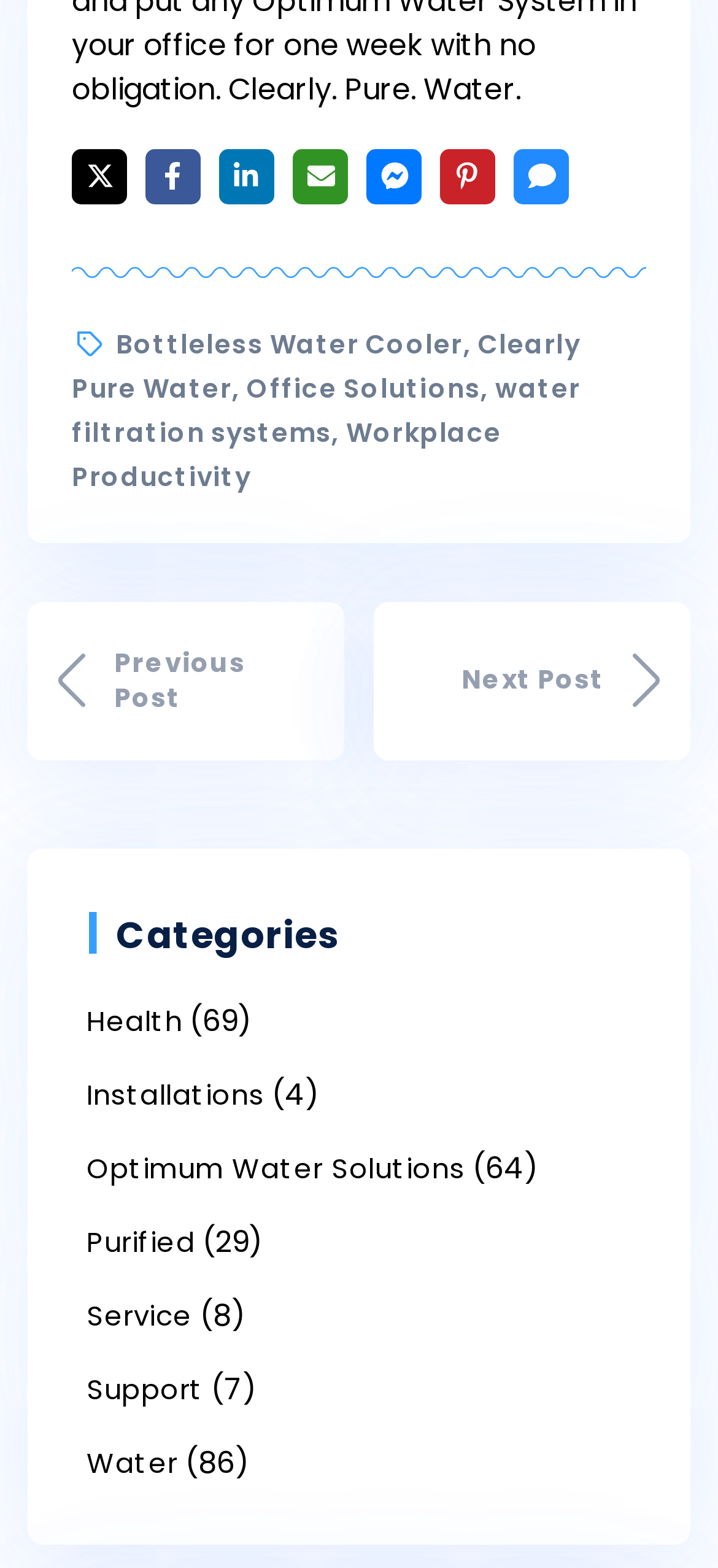What are the social media platforms listed? Examine the screenshot and reply using just one word or a brief phrase.

Facebook, LinkedIn, etc.